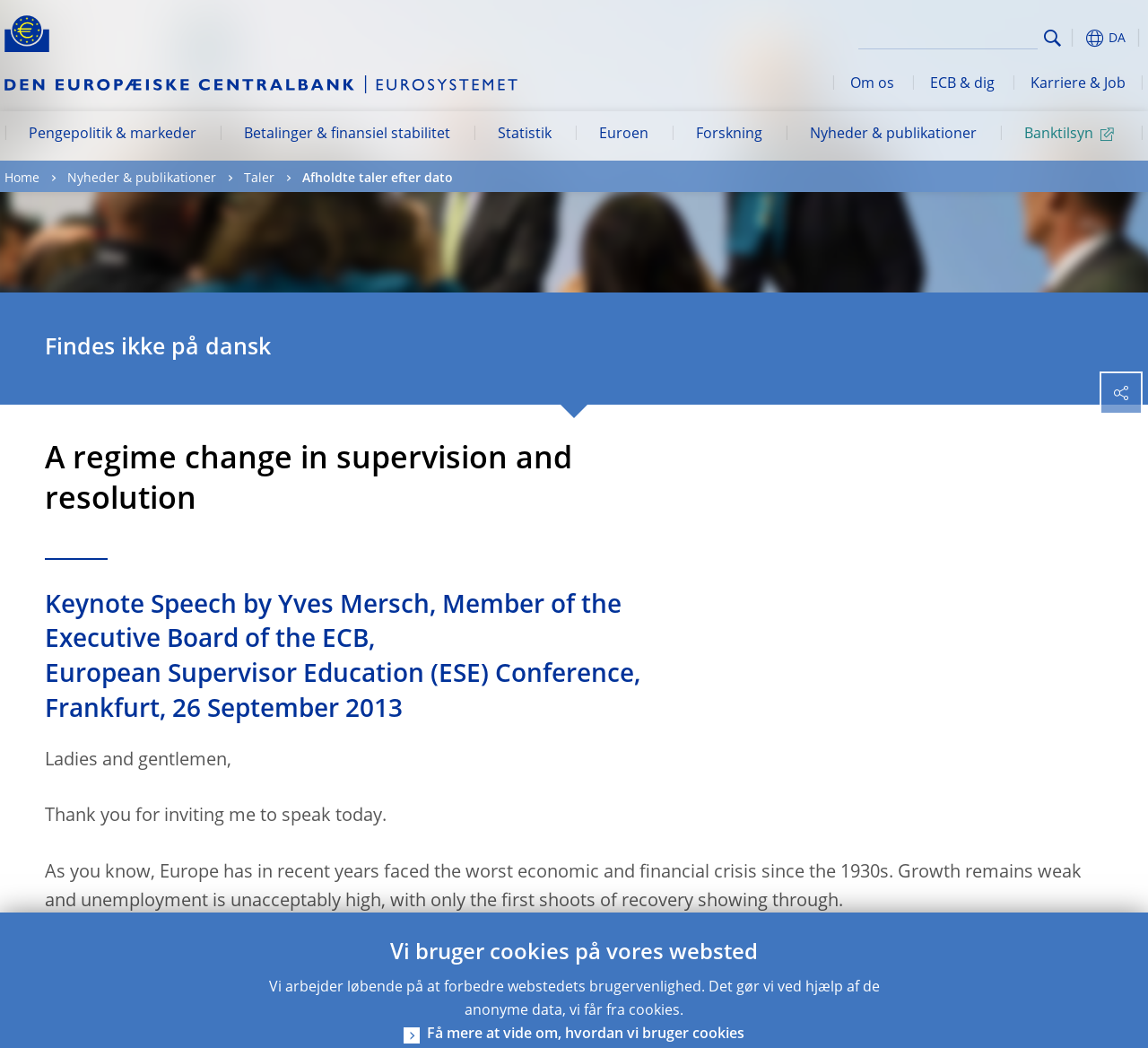Please specify the bounding box coordinates in the format (top-left x, top-left y, bottom-right x, bottom-right y), with all values as floating point numbers between 0 and 1. Identify the bounding box of the UI element described by: parent_node: Search alt="Search" aria-label="Search" name="search"

[0.748, 0.021, 0.904, 0.047]